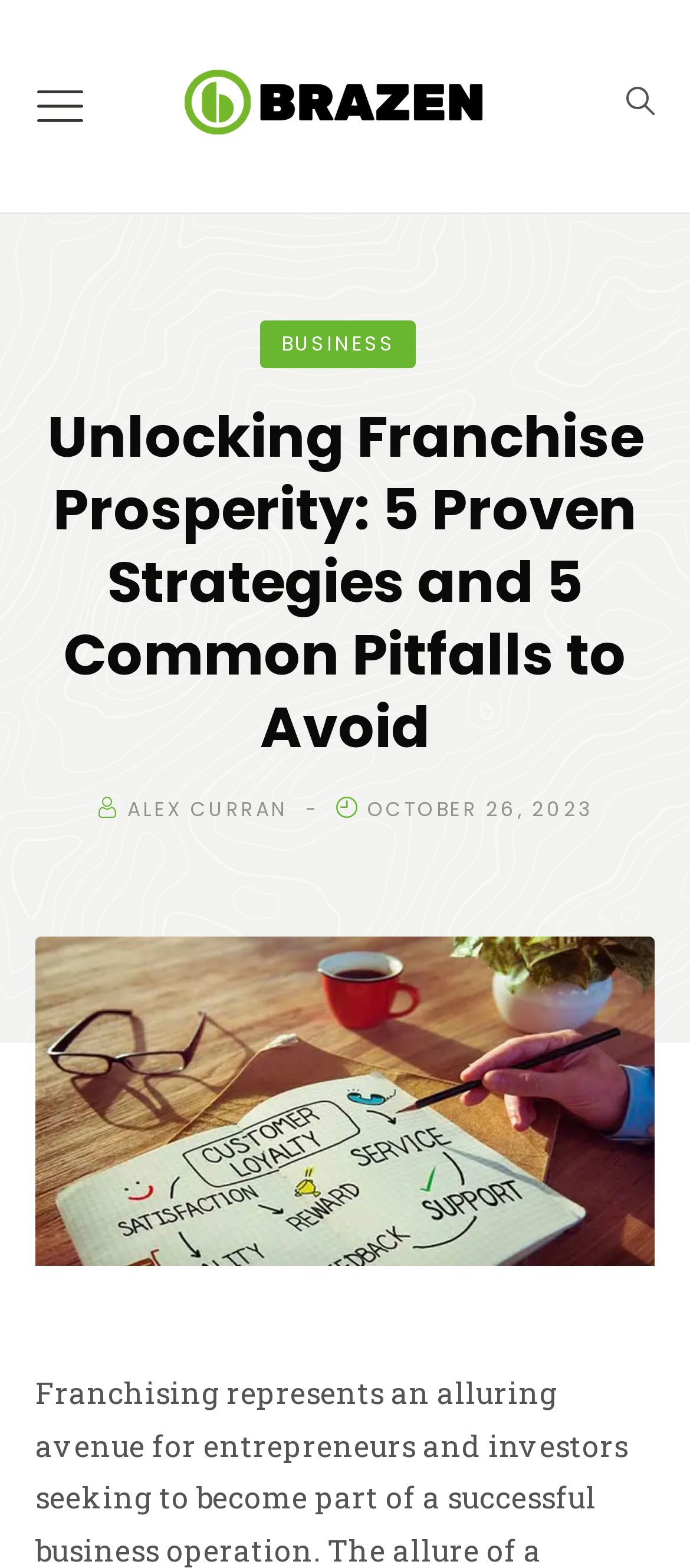Detail the various sections and features of the webpage.

The webpage appears to be an article or blog post titled "Unlocking Franchise Prosperity: 5 Proven Strategies and 5 Common Pitfalls to Avoid" by BrazenDenver. At the top left corner, there is a button accompanied by a small image. Next to it, on the top center, is a link to BrazenDenver, which also has an associated image. 

On the top right corner, there is a link with a font awesome icon, and below it, a link to a category labeled "BUSINESS". The main heading of the article is positioned below these elements, spanning across the entire width of the page. 

Below the main heading, there are two links, one to the author "ALEX CURRAN" and another to the publication date "OCTOBER 26, 2023", which also contains a time element. 

The article's content is accompanied by a large image that takes up most of the page's width, with a caption or description of "5 Proven Strategies and 5 Common Pitfalls to Avoid".